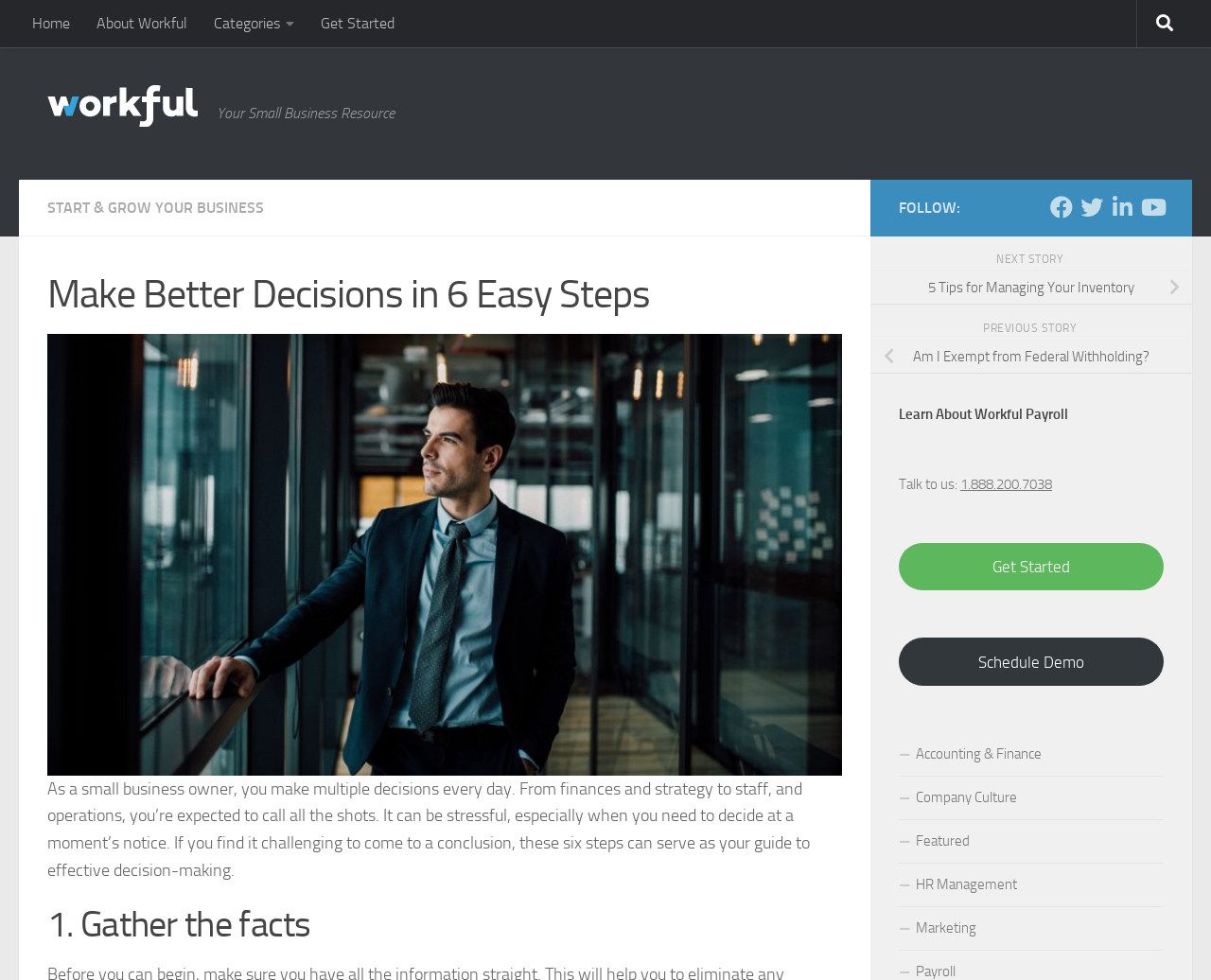Your task is to find and give the main heading text of the webpage.

Make Better Decisions in 6 Easy Steps